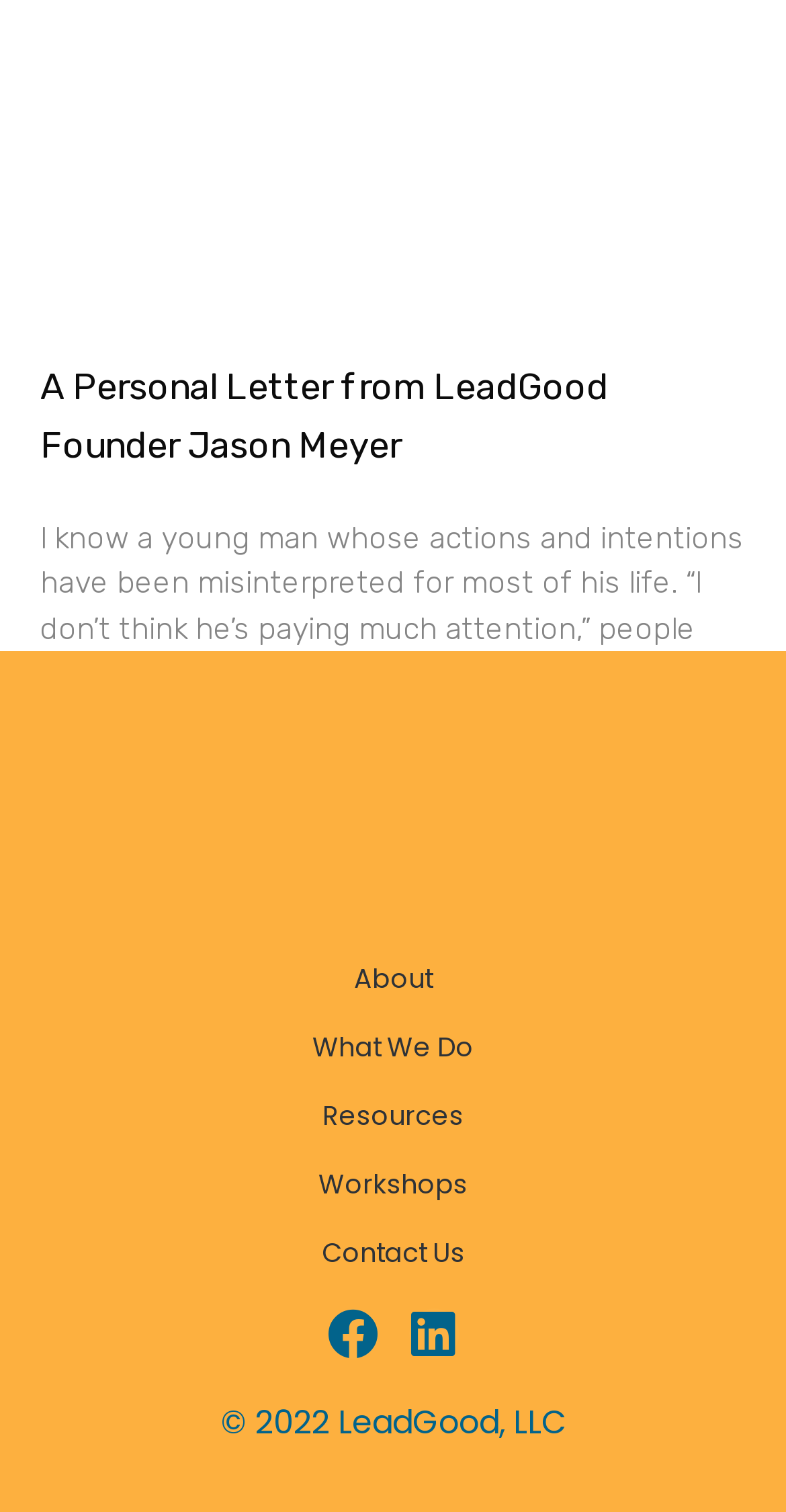Respond to the question below with a single word or phrase: What is the tone of the letter?

Personal